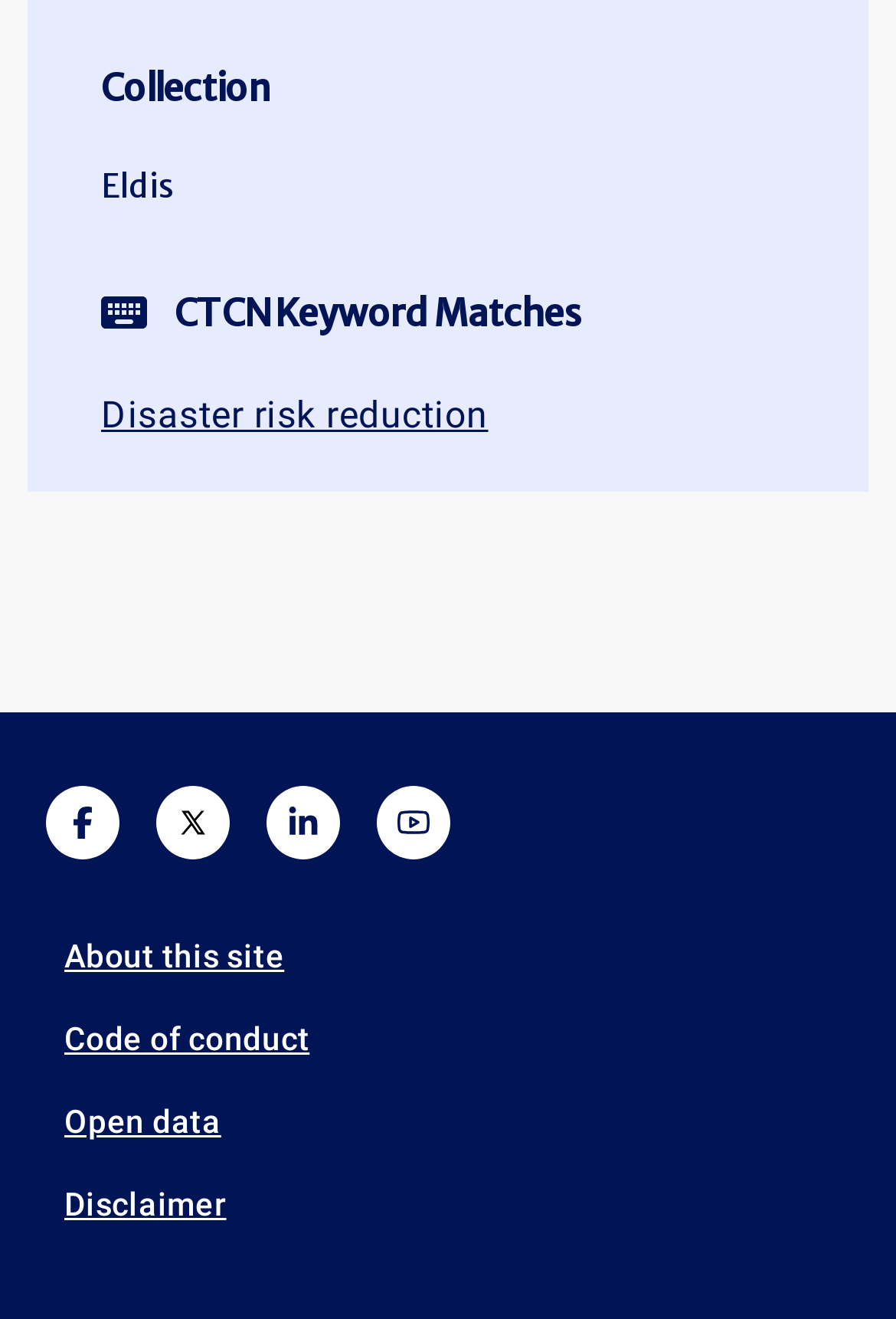Bounding box coordinates should be in the format (top-left x, top-left y, bottom-right x, bottom-right y) and all values should be floating point numbers between 0 and 1. Determine the bounding box coordinate for the UI element described as: Facebook

[0.074, 0.611, 0.11, 0.636]